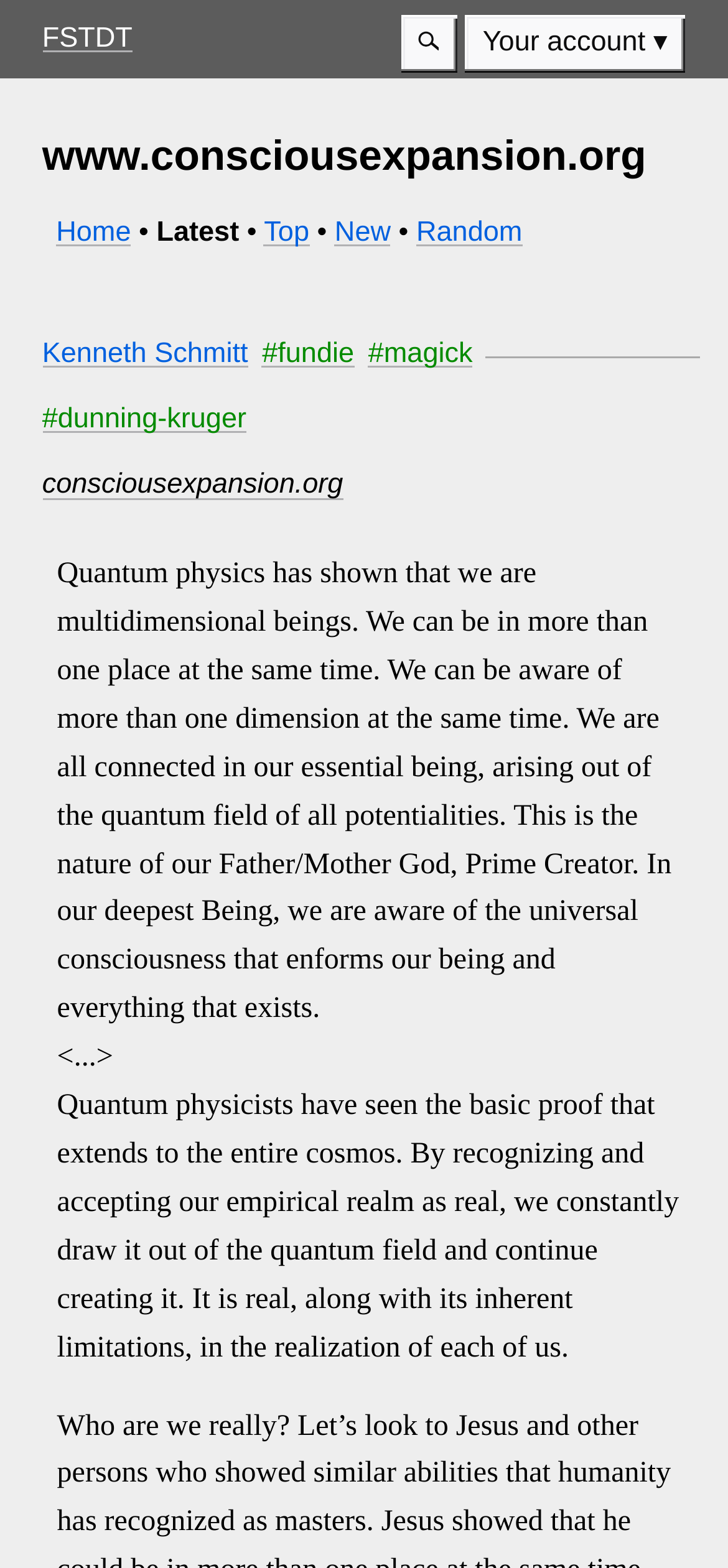Locate the bounding box of the UI element described by: "consciousexpansion.org" in the given webpage screenshot.

[0.058, 0.299, 0.471, 0.319]